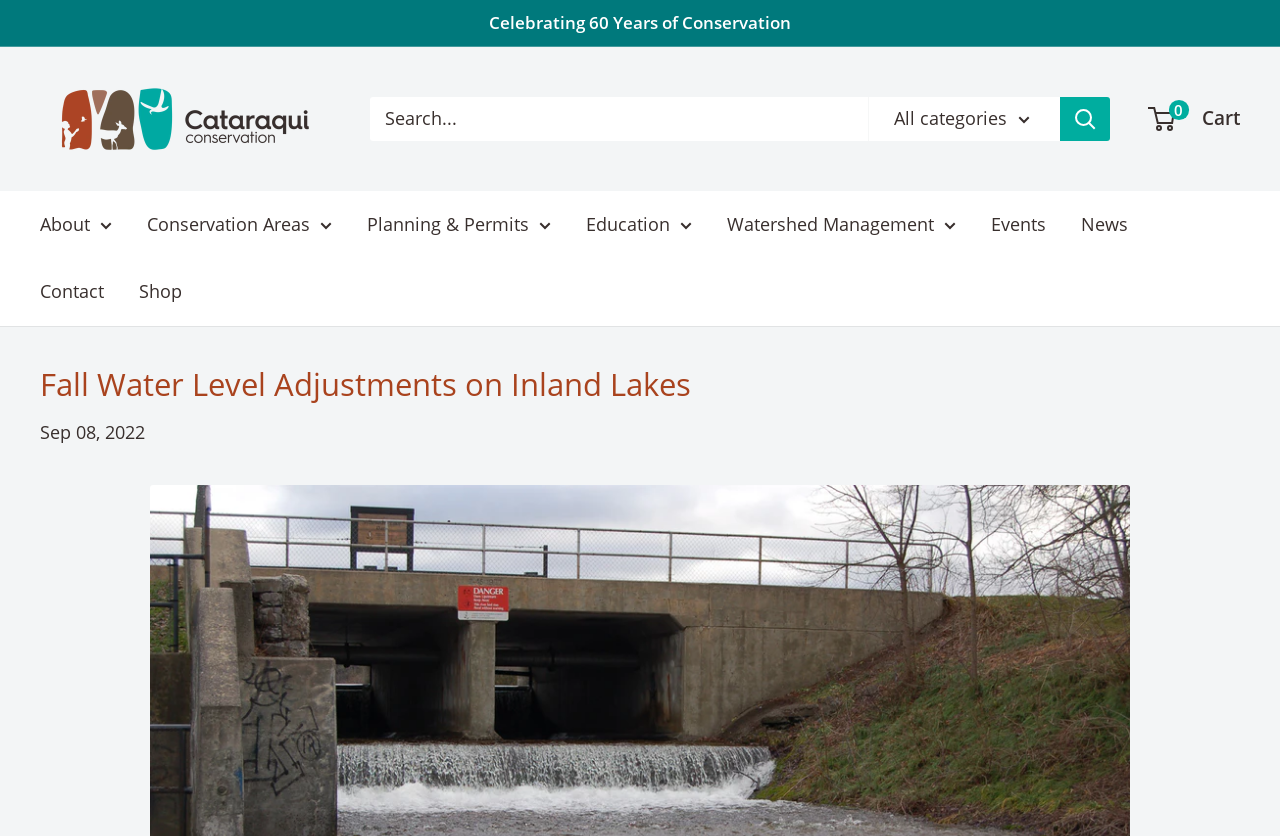Please determine the bounding box coordinates of the element to click on in order to accomplish the following task: "Visit the Cataraqui Conservation homepage". Ensure the coordinates are four float numbers ranging from 0 to 1, i.e., [left, top, right, bottom].

[0.031, 0.08, 0.258, 0.204]